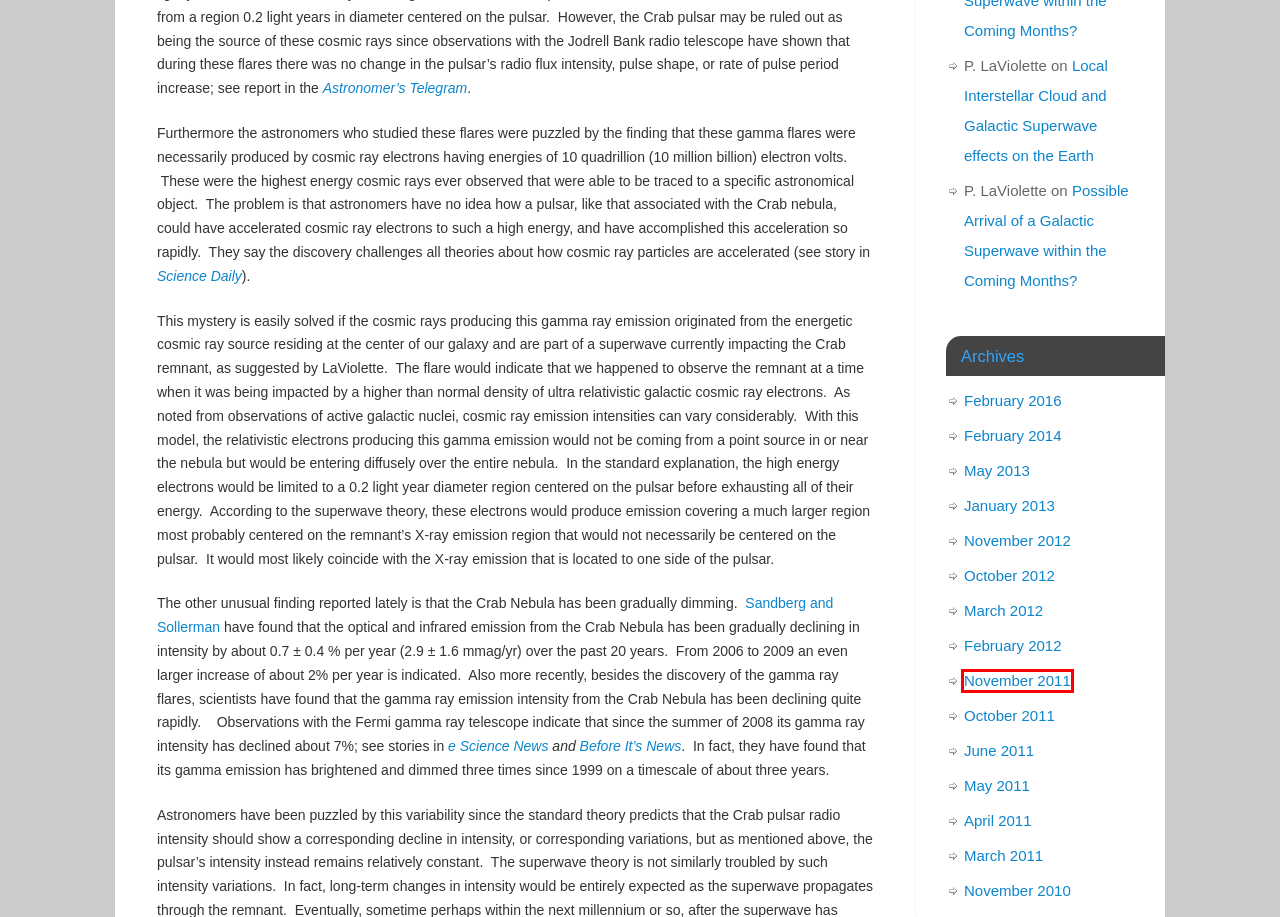A screenshot of a webpage is given, marked with a red bounding box around a UI element. Please select the most appropriate webpage description that fits the new page after clicking the highlighted element. Here are the candidates:
A. January 2013 – Starburst Forums: Galactic Superwaves
B. June 2011 – Starburst Forums: Galactic Superwaves
C. March 2011 – Starburst Forums: Galactic Superwaves
D. May 2011 – Starburst Forums: Galactic Superwaves
E. February 2014 – Starburst Forums: Galactic Superwaves
F. April 2011 – Starburst Forums: Galactic Superwaves
G. November 2011 – Starburst Forums: Galactic Superwaves
H. October 2012 – Starburst Forums: Galactic Superwaves

G